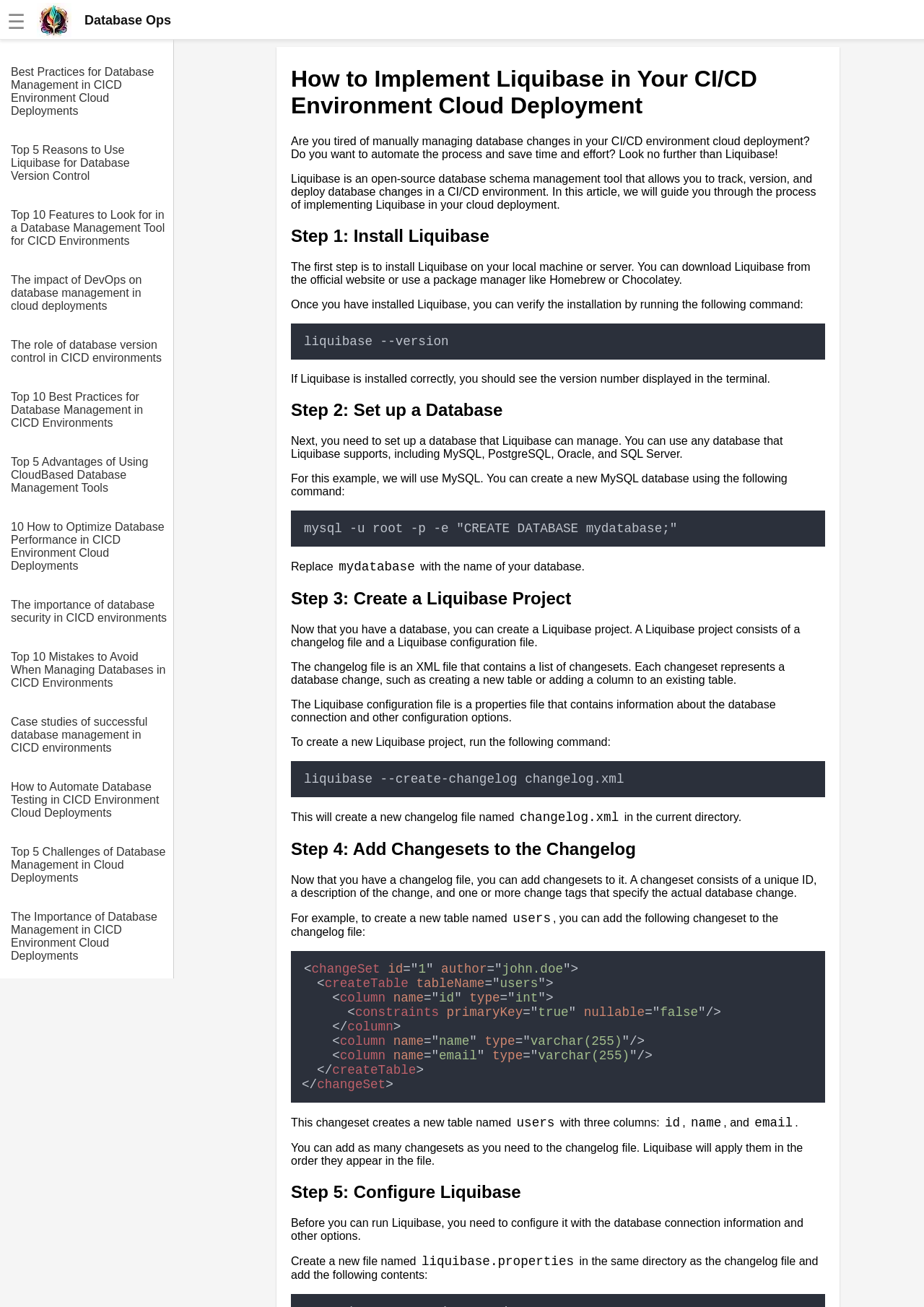Can you pinpoint the bounding box coordinates for the clickable element required for this instruction: "Click the link to learn about the importance of database security in CI/CD environments"? The coordinates should be four float numbers between 0 and 1, i.e., [left, top, right, bottom].

[0.012, 0.449, 0.188, 0.478]